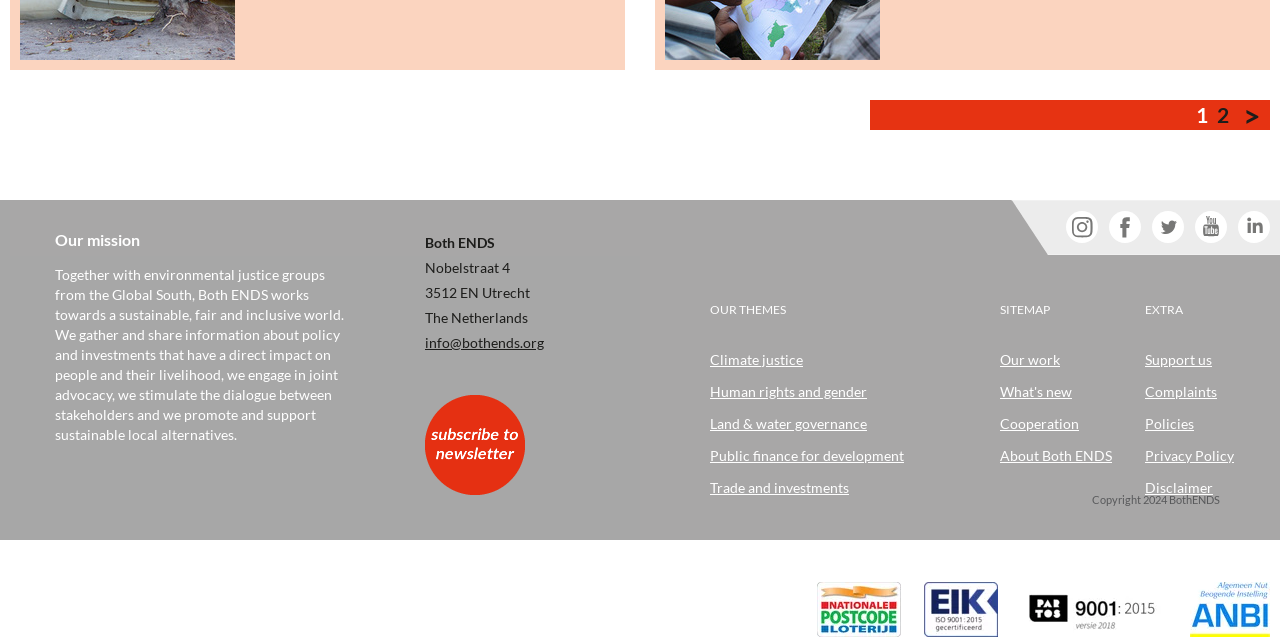What is the organization's mission?
Please provide a detailed and thorough answer to the question.

Based on the webpage, the organization's mission is described in the section 'Our mission' which states that 'Together with environmental justice groups from the Global South, Both ENDS works towards a sustainable, fair and inclusive world.'